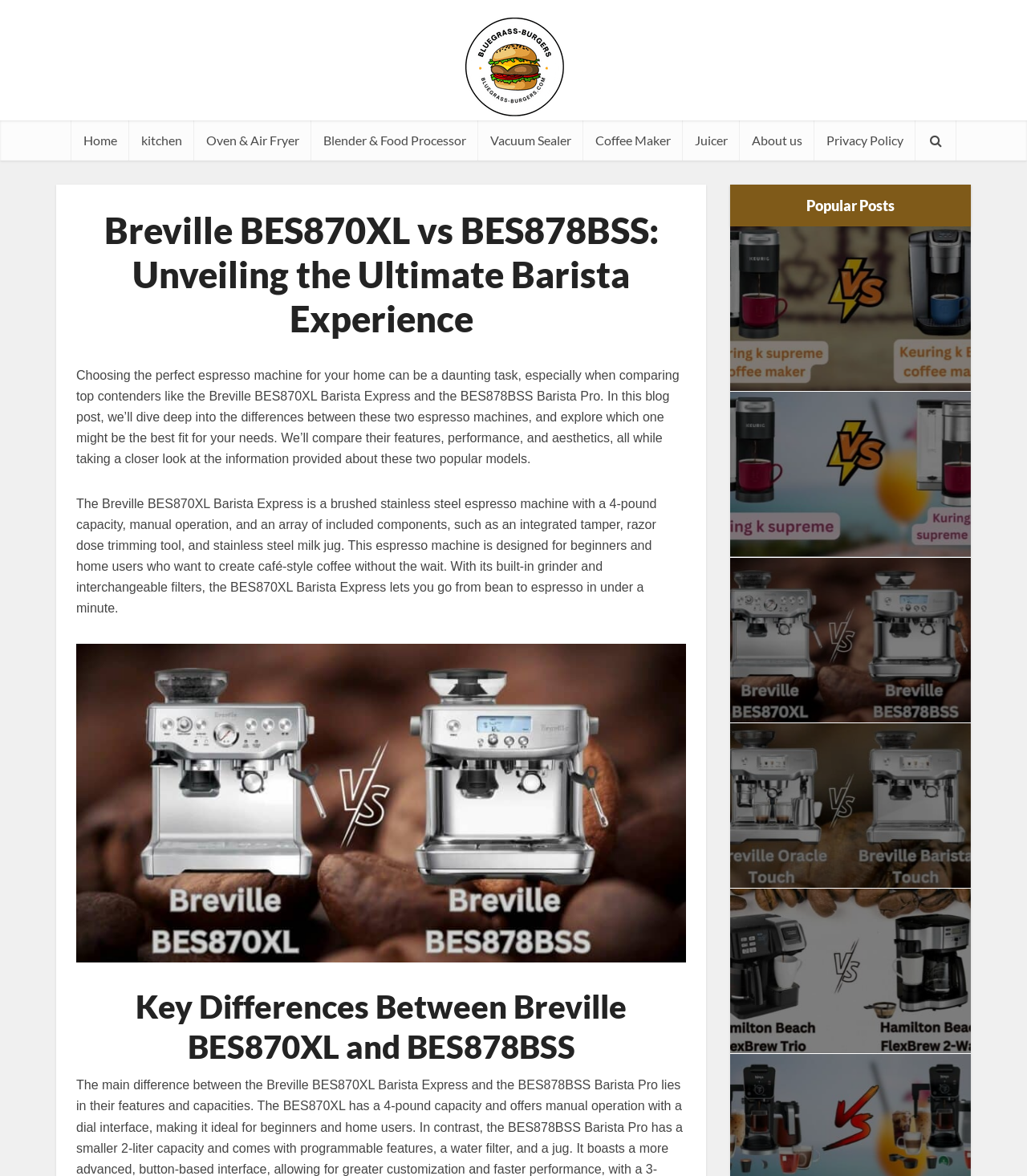What is the color of the Breville BES870XL Barista Express?
Look at the image and provide a short answer using one word or a phrase.

Brushed stainless steel